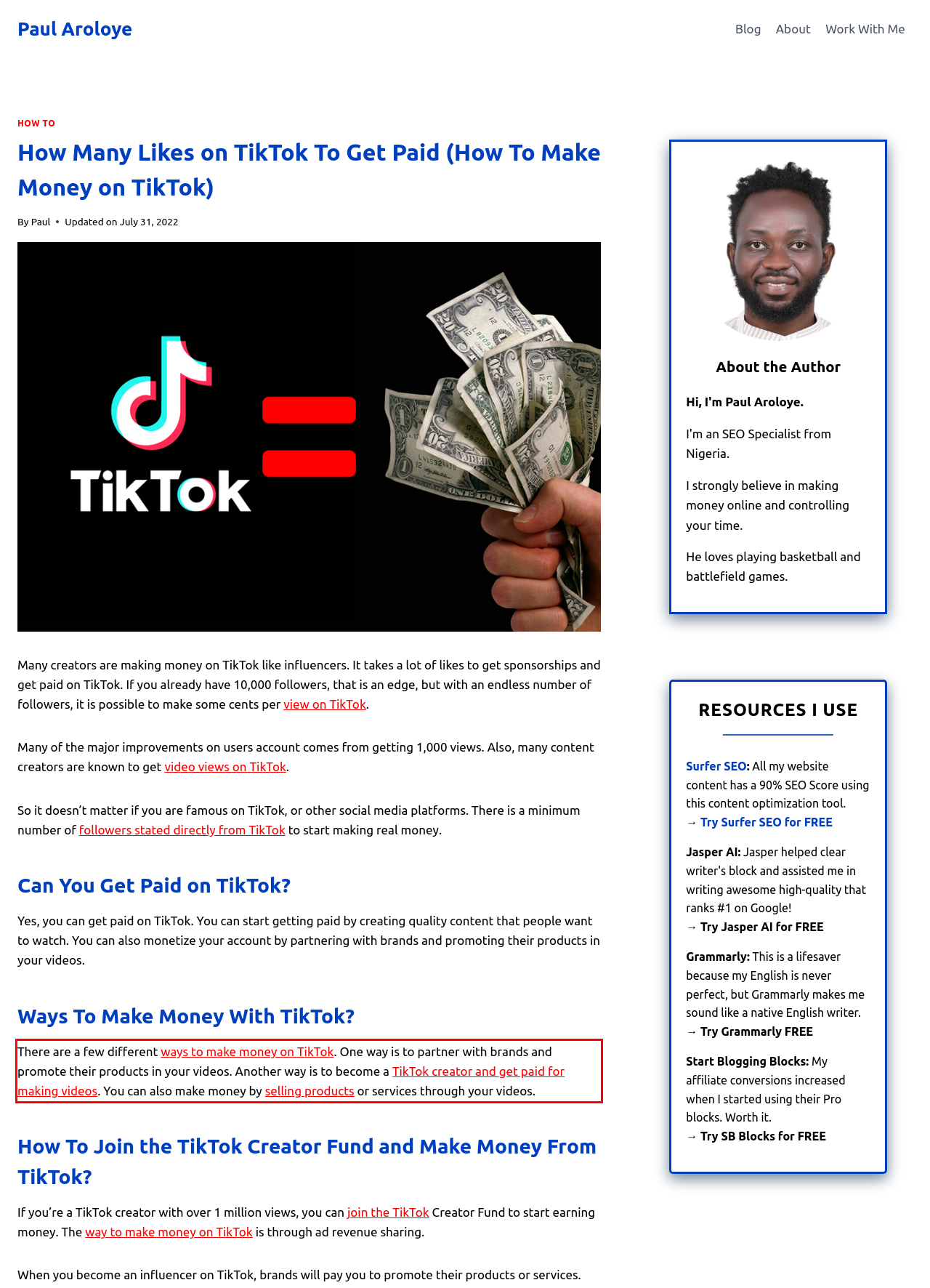Inspect the webpage screenshot that has a red bounding box and use OCR technology to read and display the text inside the red bounding box.

There are a few different ways to make money on TikTok. One way is to partner with brands and promote their products in your videos. Another way is to become a TikTok creator and get paid for making videos. You can also make money by selling products or services through your videos.